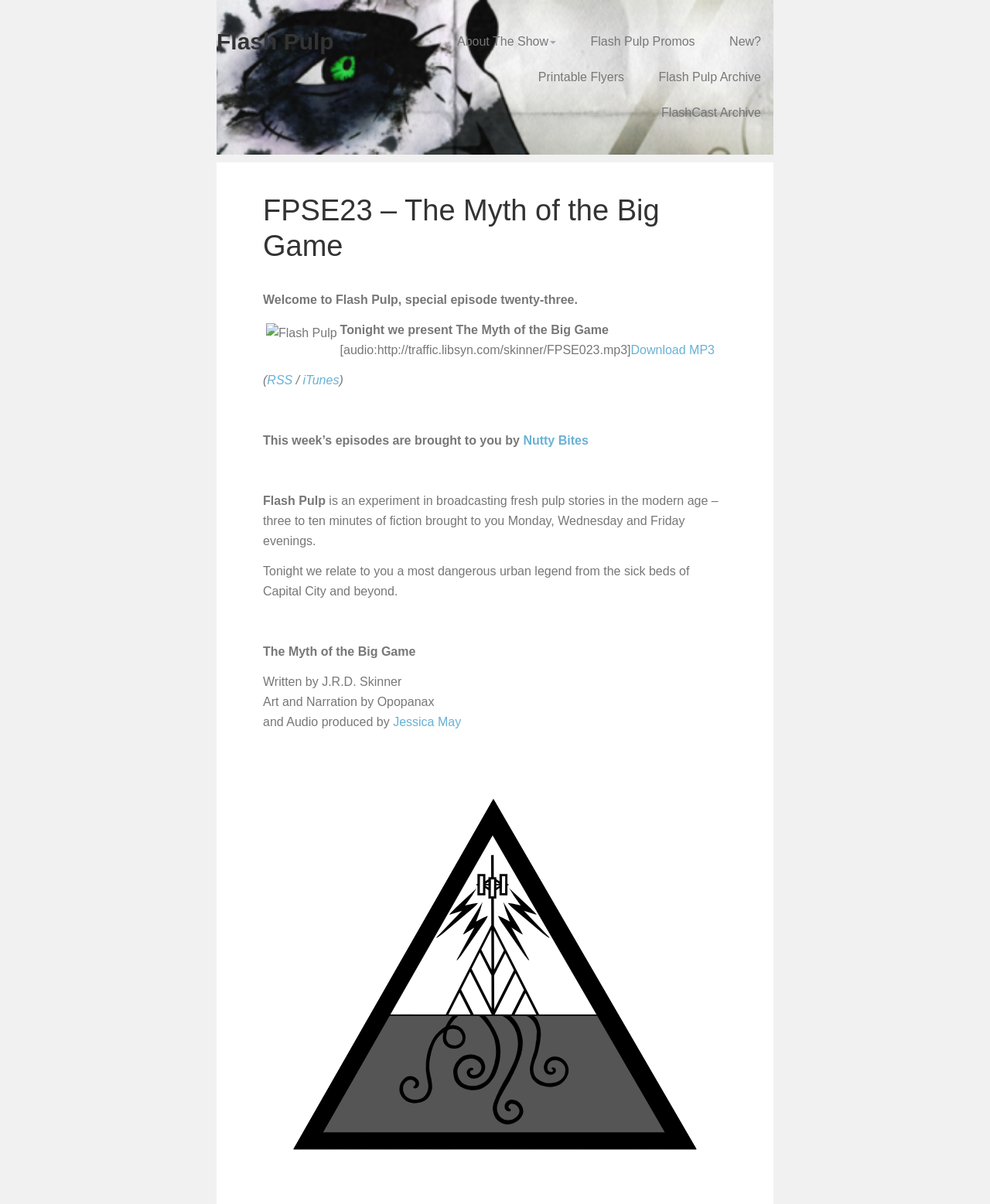Determine the main heading text of the webpage.

FPSE23 – The Myth of the Big Game